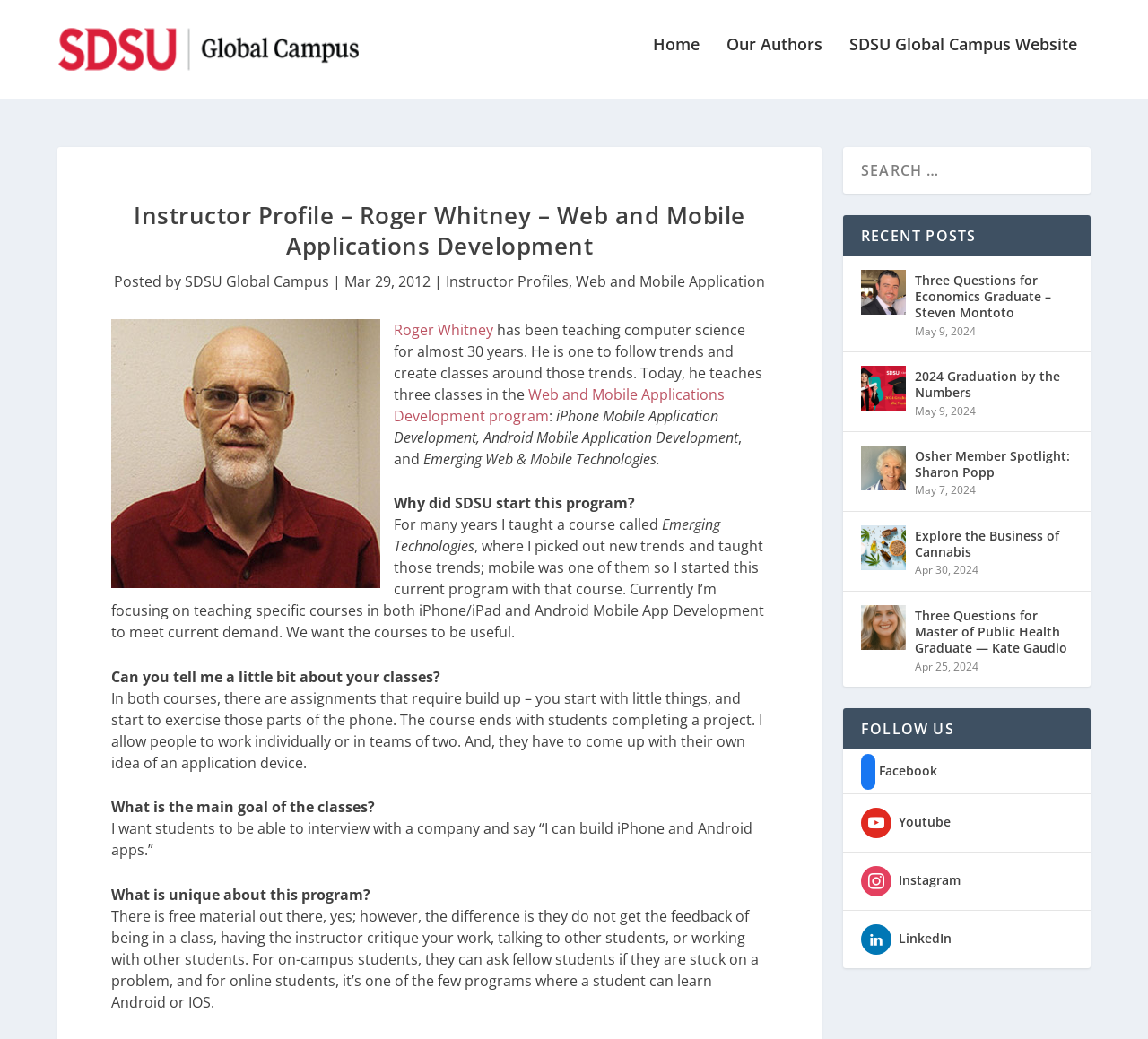Indicate the bounding box coordinates of the clickable region to achieve the following instruction: "Click the 'Home' link."

[0.569, 0.047, 0.609, 0.107]